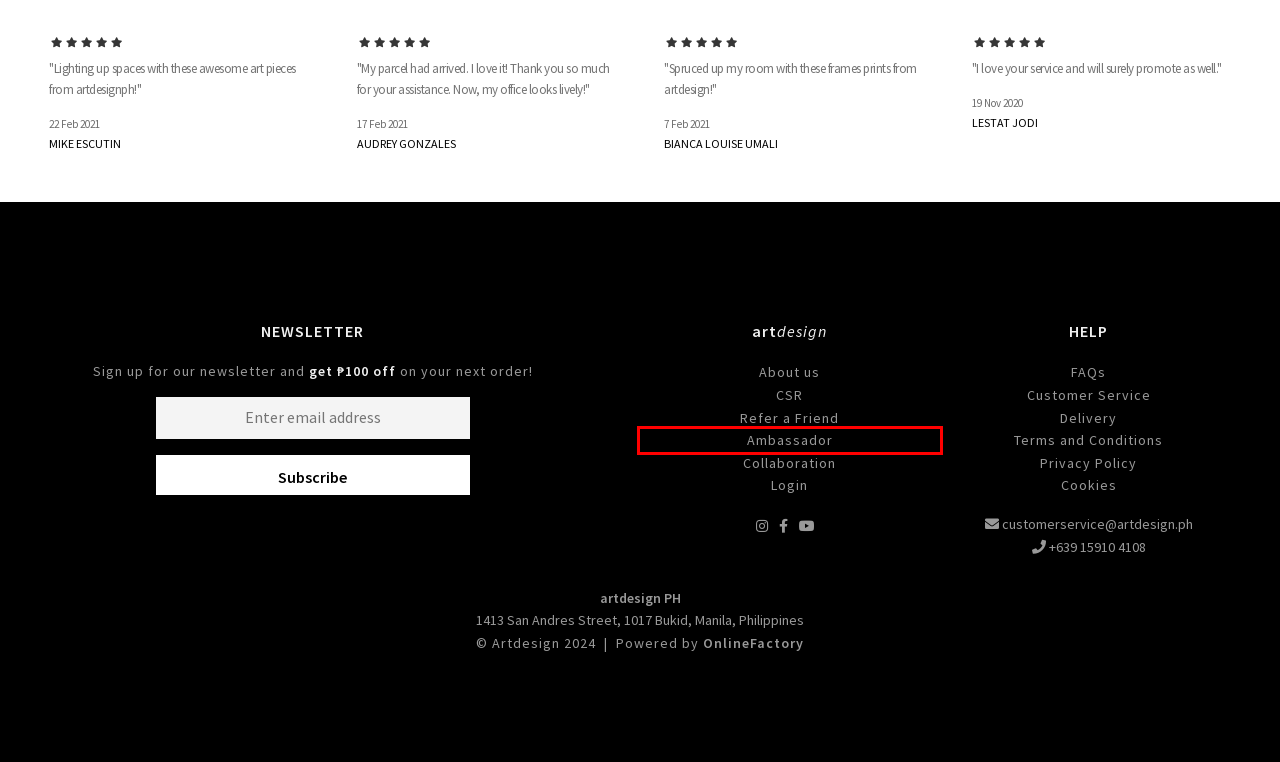Review the screenshot of a webpage that includes a red bounding box. Choose the most suitable webpage description that matches the new webpage after clicking the element within the red bounding box. Here are the candidates:
A. The Ambassador Collections - Artdesign
B. Cookies - Artdesign
C. Privacy Policy - Artdesign
D. Customer service - Artdesign
E. Restaurant Collaborations - Artdesign
F. Outsourcing Kundtjänst Filippinerna
G. Terms and conditions - Artdesign
H. Refer a friend - Artdesign

A